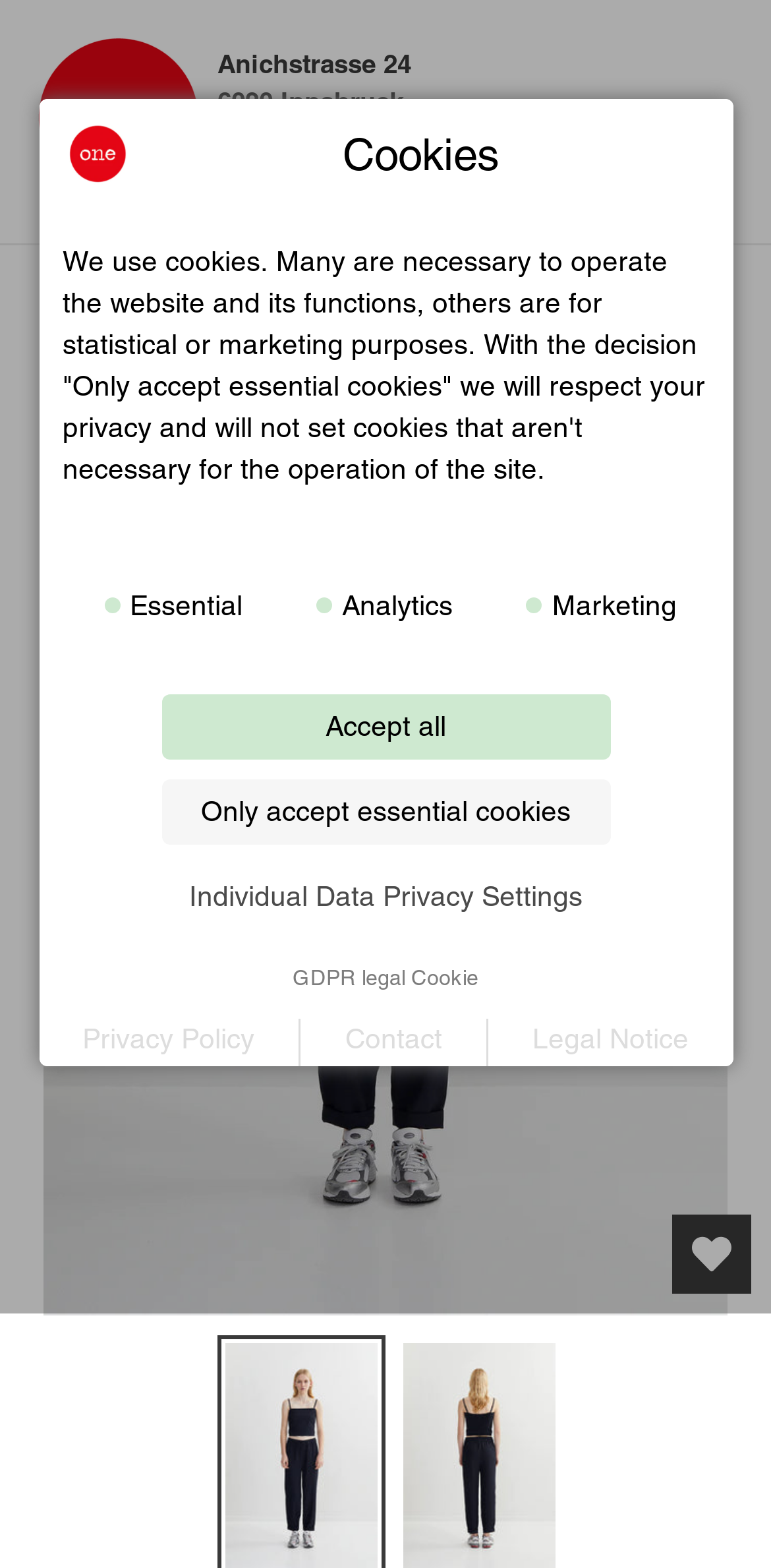Determine the main heading of the webpage and generate its text.

Evin Bandeaux Top Navy